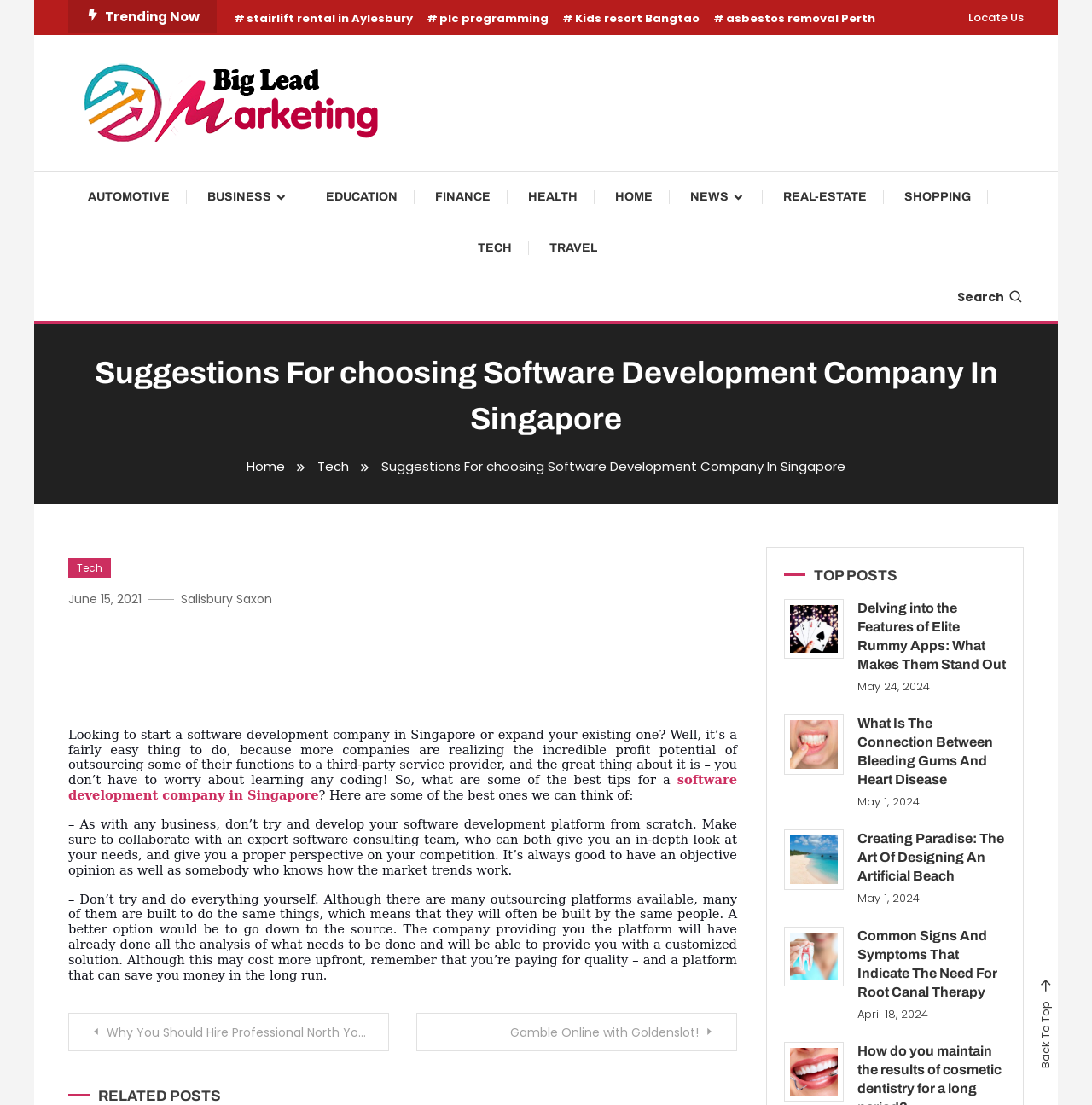Locate the bounding box of the UI element described by: "asbestos removal Perth" in the given webpage screenshot.

[0.653, 0.009, 0.802, 0.024]